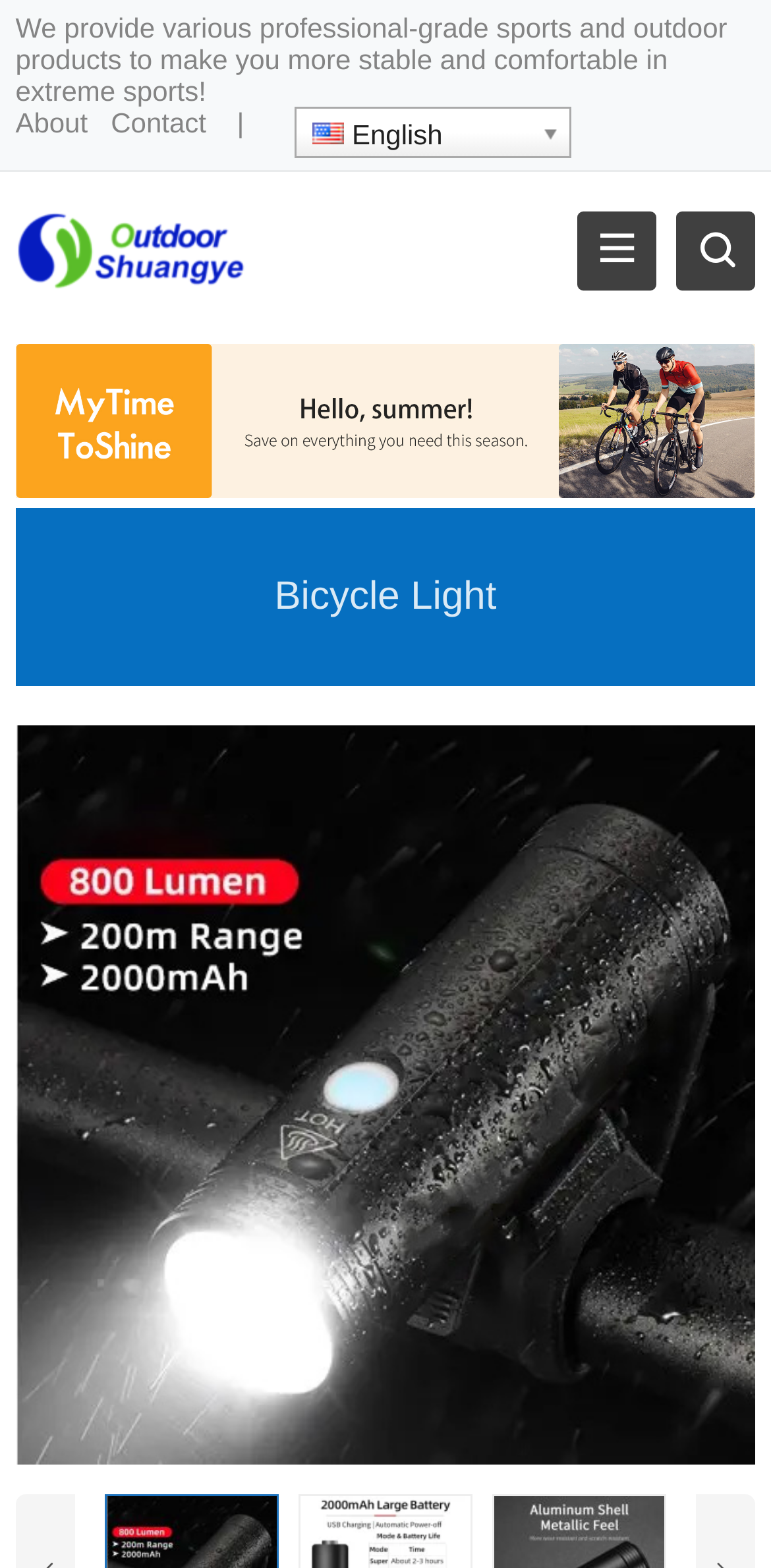Give a full account of the webpage's elements and their arrangement.

This webpage is about a product, specifically a USB bike handlebar light, with a focus on its features and specifications. At the top of the page, there is a header section with links to "About" and "Contact" on the left, and a language selection option "English English" on the right. Below the header, there is a logo of "shuangye outdoor products" with a link to the company's website.

On the left side of the page, there is a large image of the product, a bicycle front light, which takes up most of the page's width. Above the image, there is a heading "Bicycle Light" in a prominent font size. Below the image, there is a brief introduction to the company, stating that they provide professional-grade sports and outdoor products.

On the top-right corner of the page, there are two social media links, represented by icons. The page also has a product description section, which is not explicitly mentioned in the accessibility tree, but it can be inferred from the meta description that it contains details such as the product name, model number, specification, and material.

Overall, the webpage is focused on showcasing the product and its features, with a simple and clean layout that makes it easy to navigate.